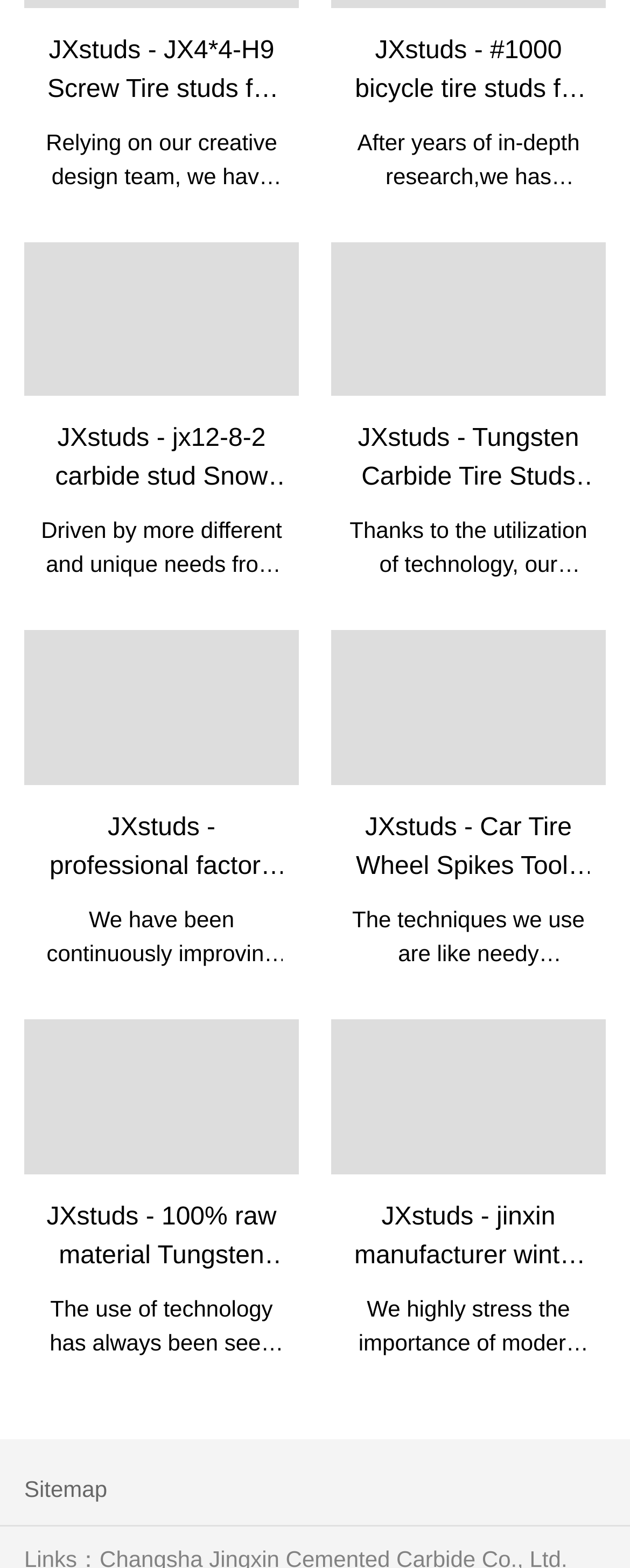Please determine the bounding box coordinates of the element's region to click for the following instruction: "View JXstuds - JX4*4-H9 Screw Tire studs for Fat Bike /Motorcycles tyre".

[0.064, 0.02, 0.449, 0.123]